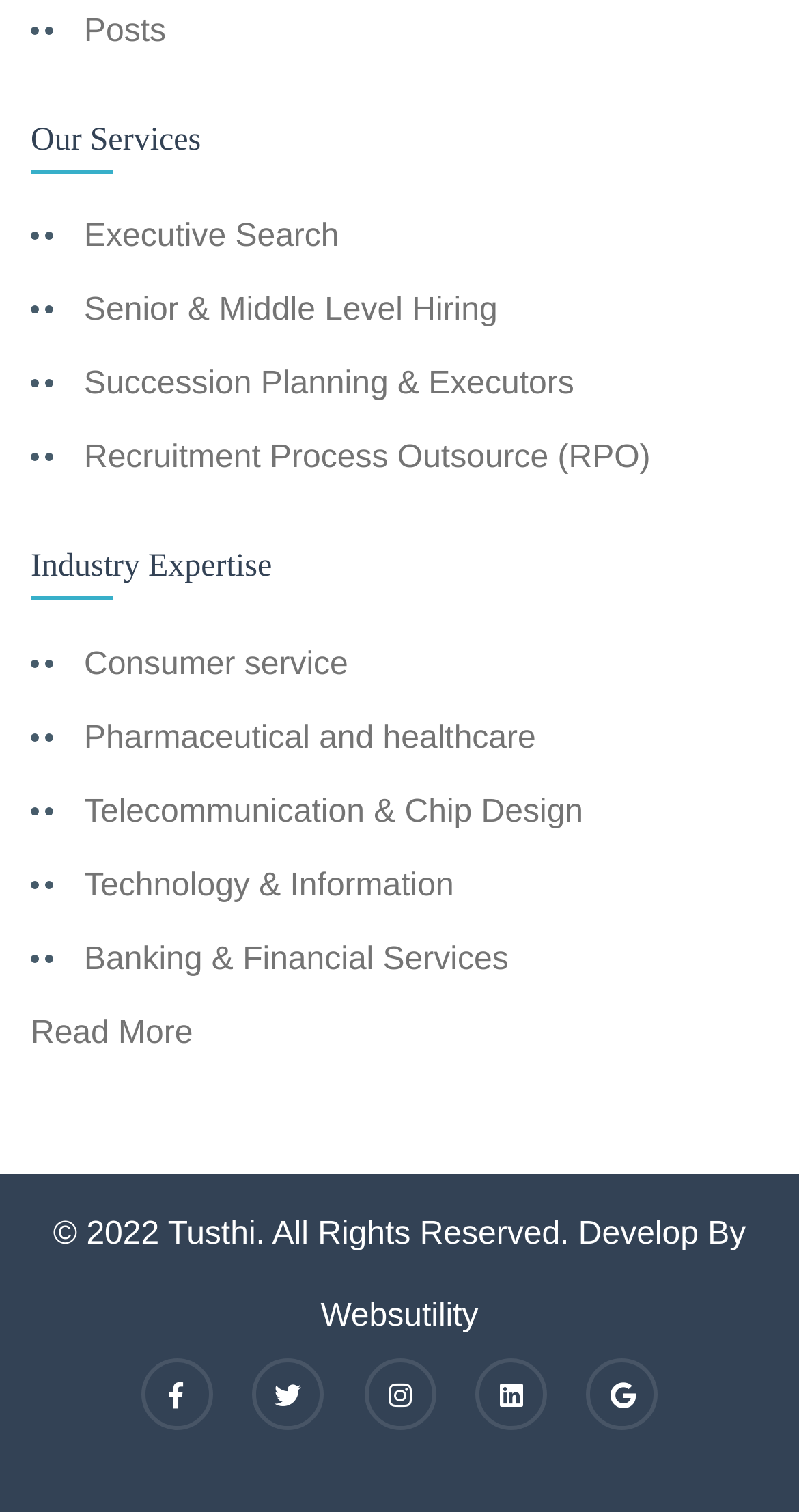What is the copyright year?
Please provide a single word or phrase as your answer based on the screenshot.

2022